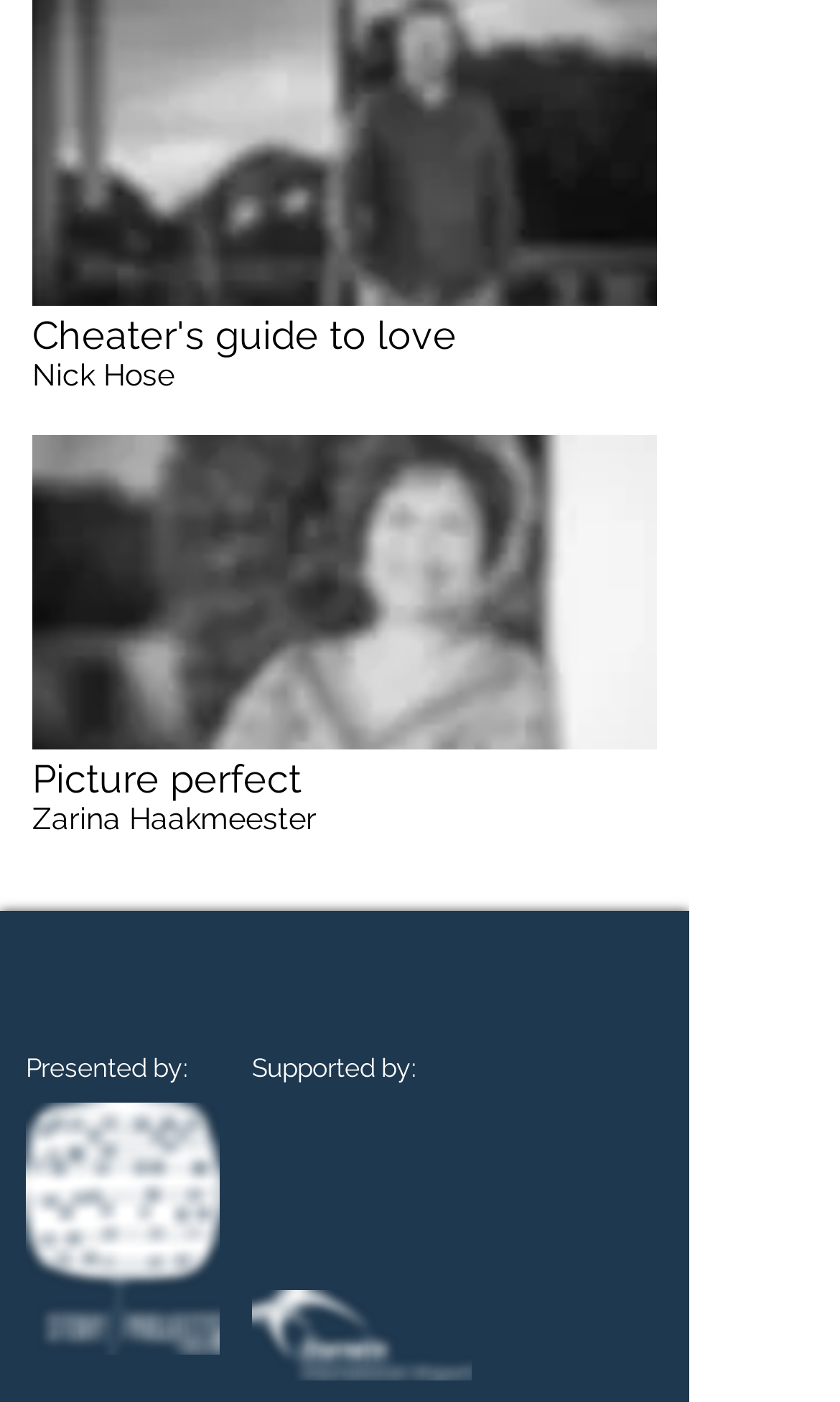How many social media platforms are listed?
Using the image, answer in one word or phrase.

4